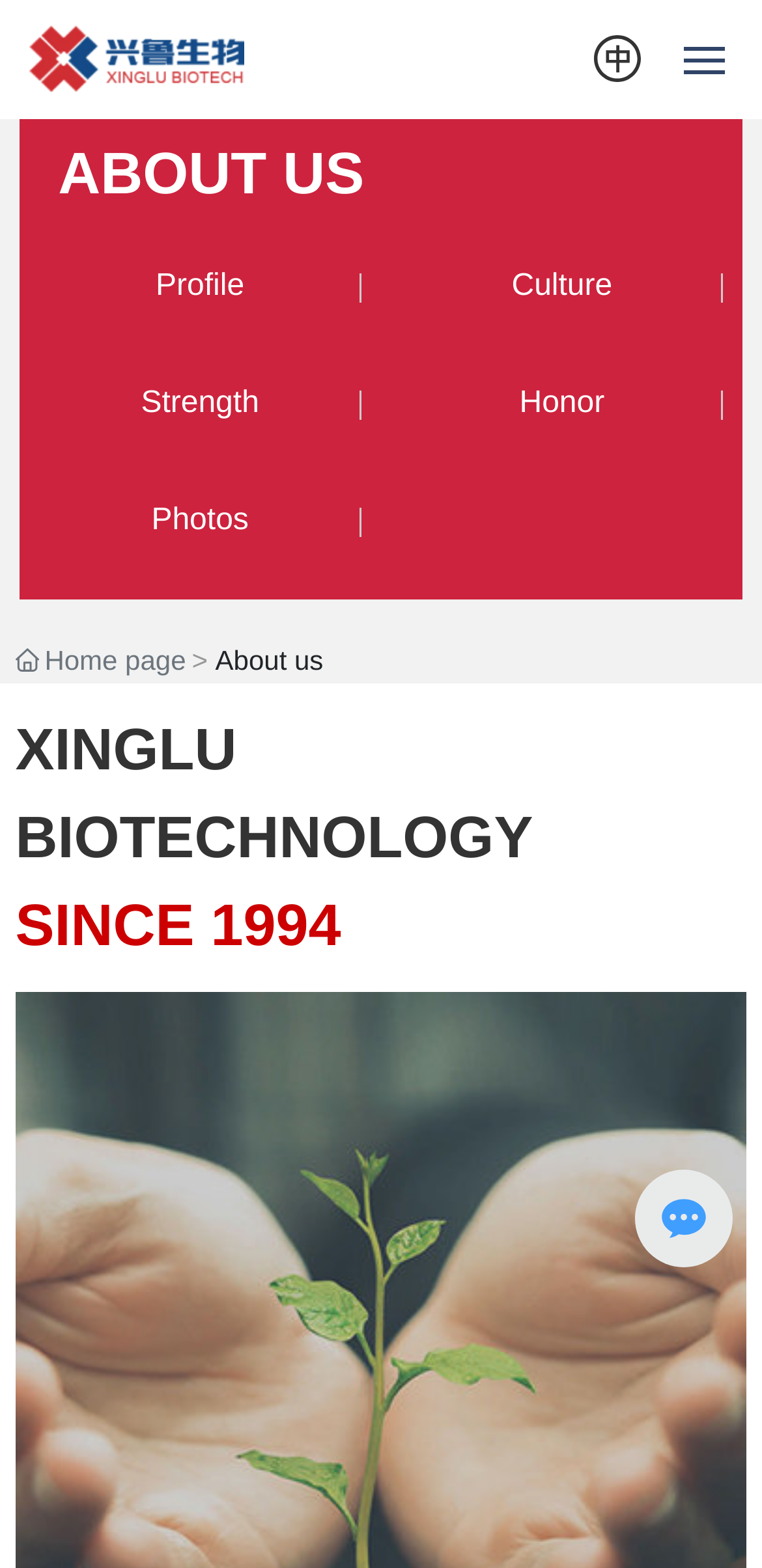How many main navigation links are there?
Provide an in-depth and detailed explanation in response to the question.

The main navigation links are 'Home', 'About us', 'Products', 'Advantage', 'News', and 'Contact Us'. These links are located at the top of the webpage and have distinct bounding box coordinates.